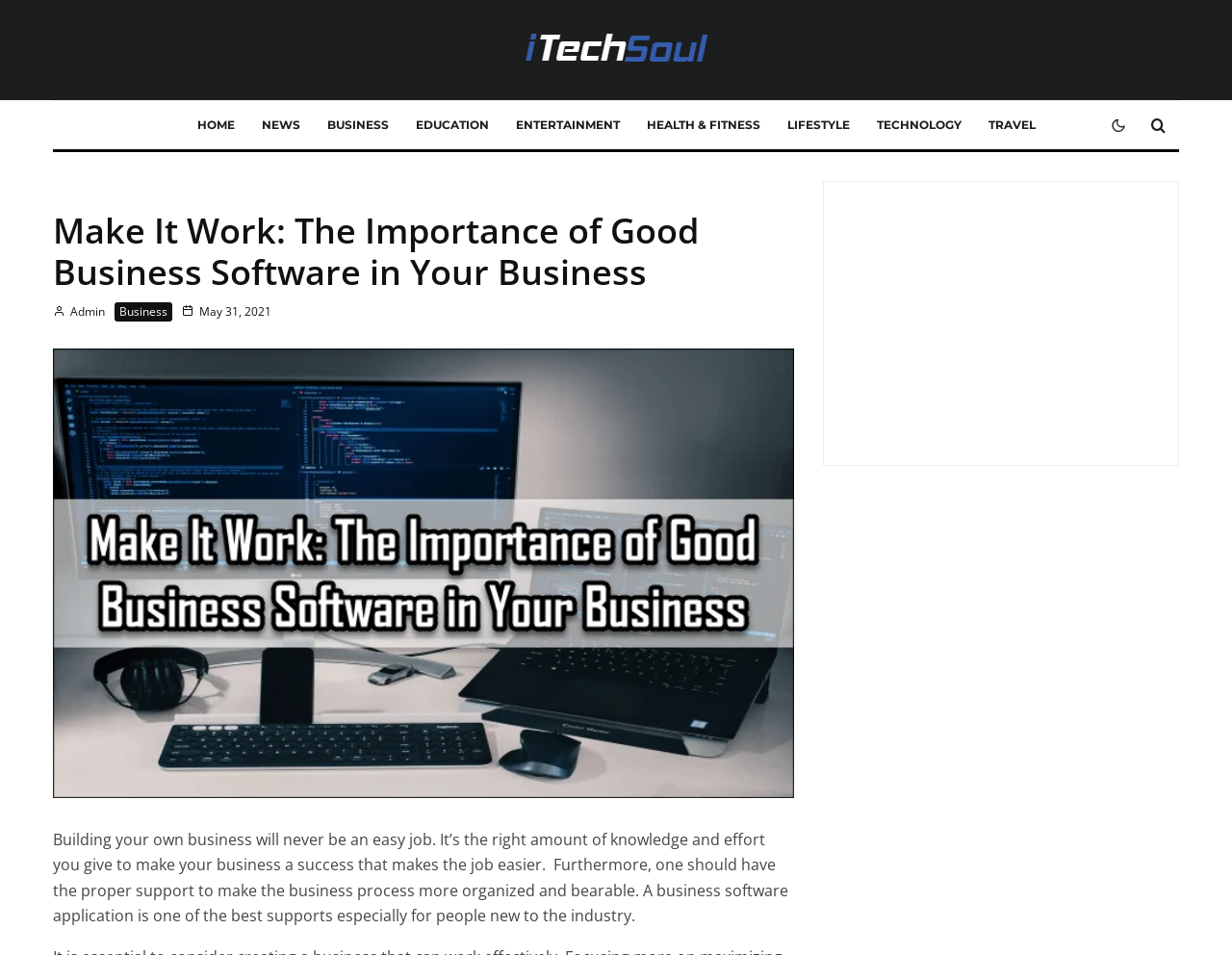Show the bounding box coordinates of the element that should be clicked to complete the task: "Click on the Admin link".

[0.043, 0.318, 0.085, 0.335]